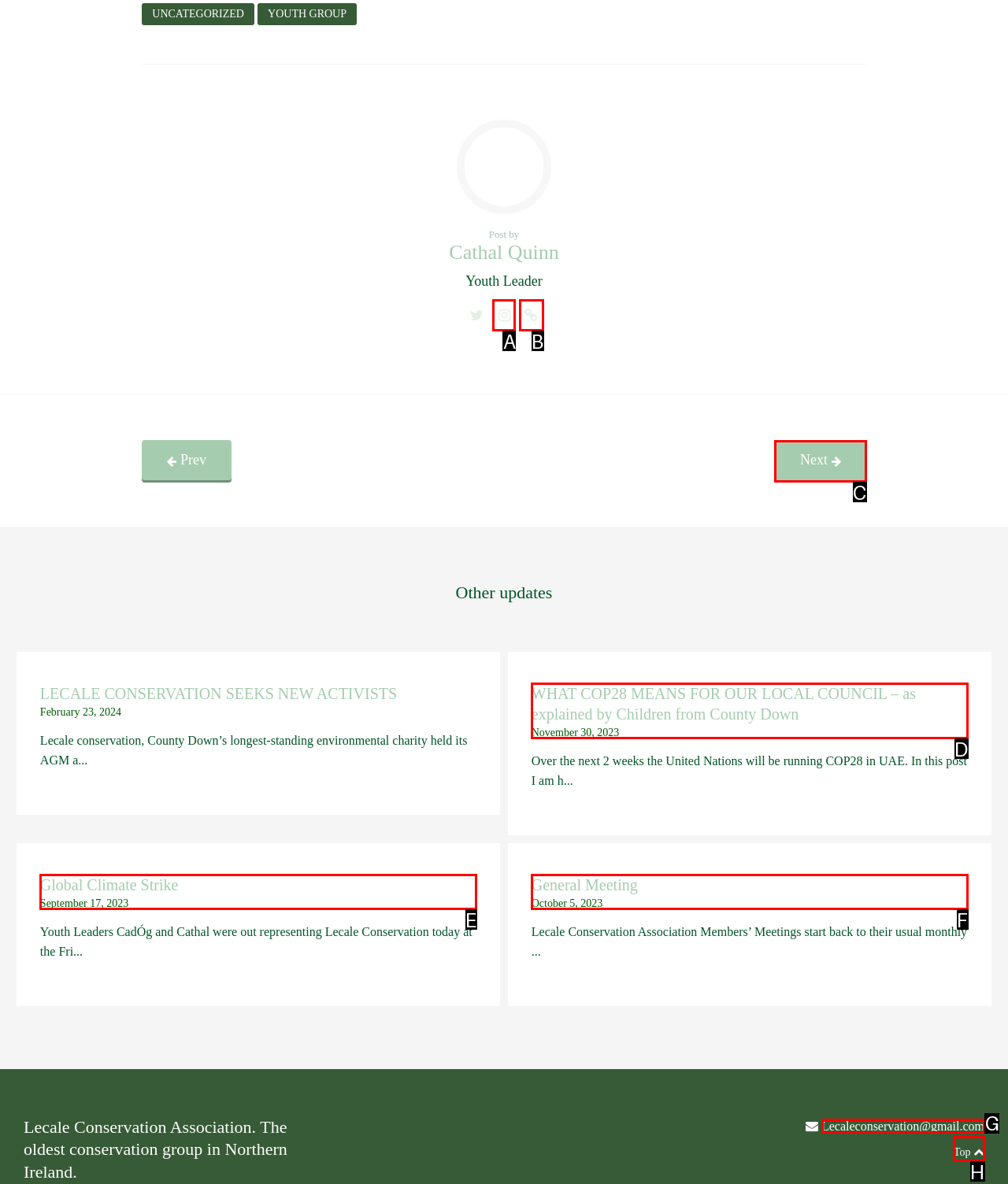Determine the HTML element to be clicked to complete the task: Enter your name. Answer by giving the letter of the selected option.

None